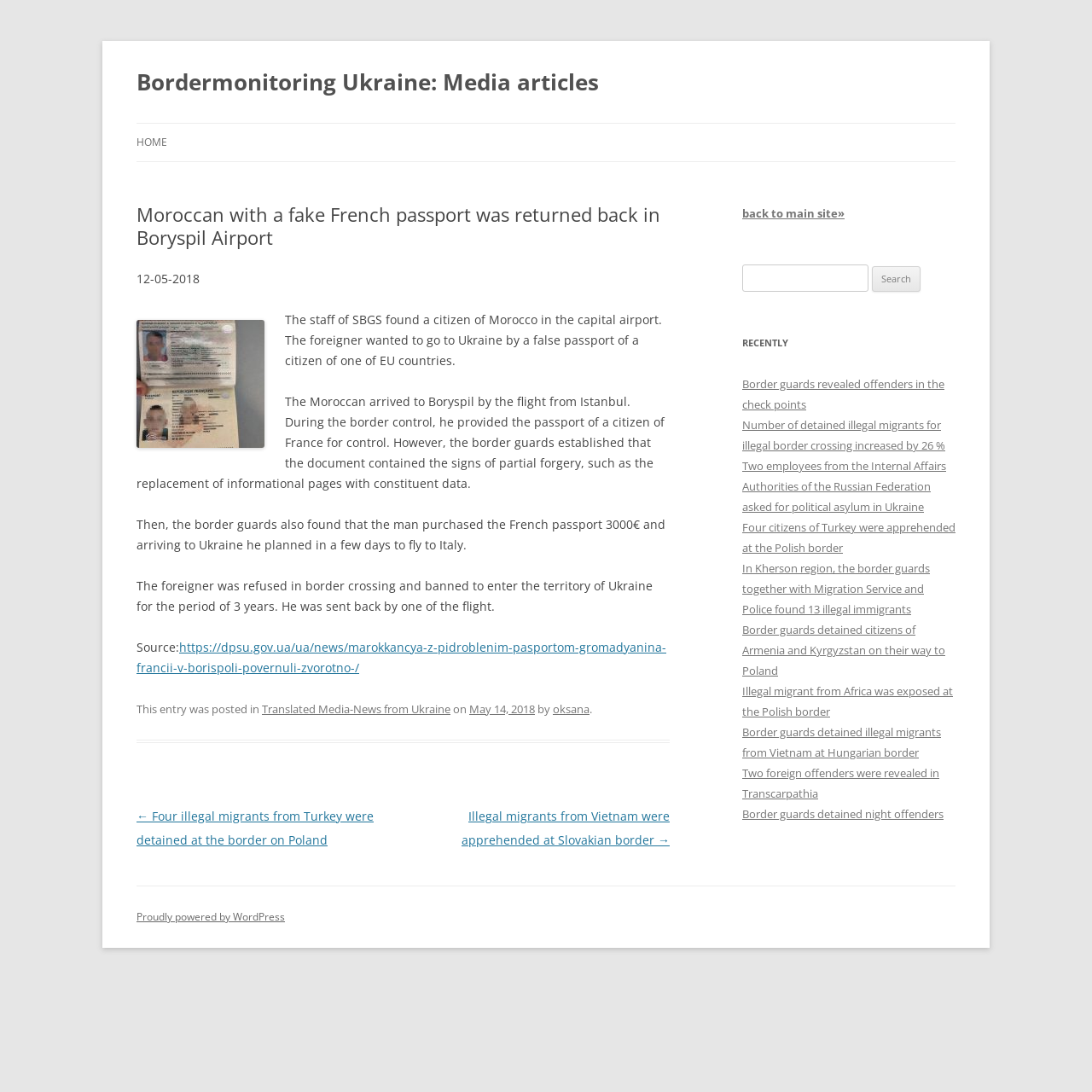Bounding box coordinates should be provided in the format (top-left x, top-left y, bottom-right x, bottom-right y) with all values between 0 and 1. Identify the bounding box for this UI element: Proudly powered by WordPress

[0.125, 0.833, 0.261, 0.846]